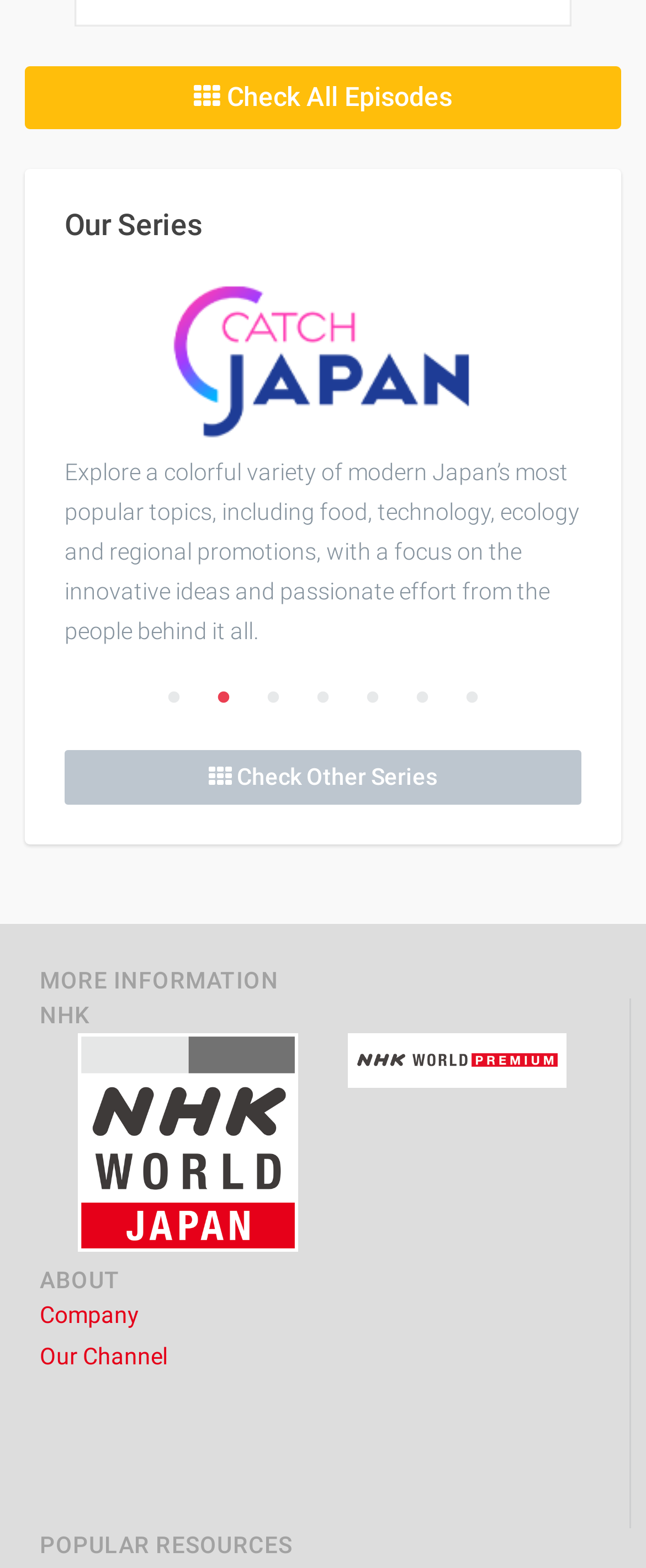Find the bounding box coordinates of the clickable element required to execute the following instruction: "Select The Heart of Fukui series". Provide the coordinates as four float numbers between 0 and 1, i.e., [left, top, right, bottom].

[0.1, 0.172, 0.9, 0.364]